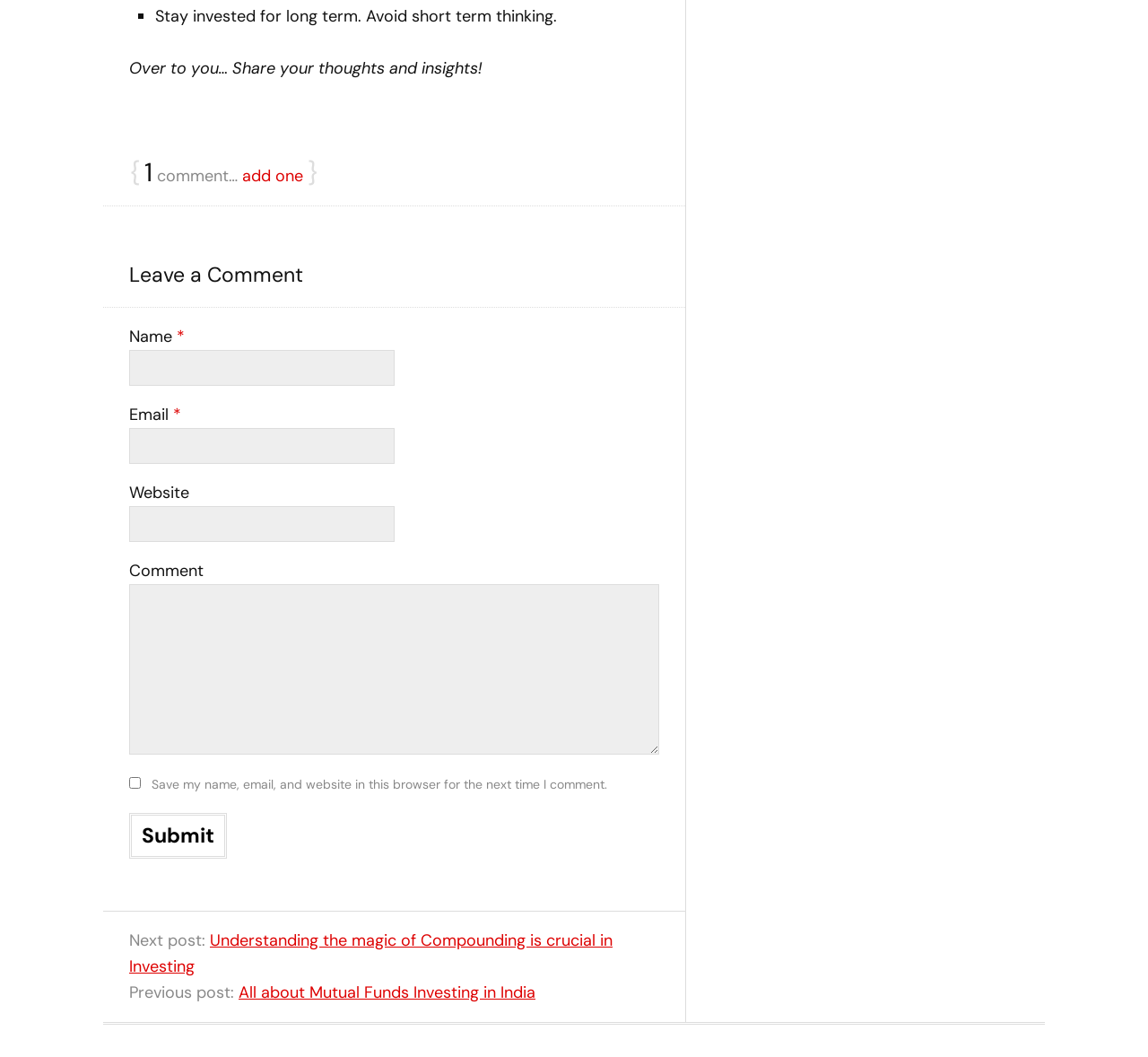What is the purpose of the checkbox?
Analyze the image and deliver a detailed answer to the question.

I found the checkbox element with the text 'Save my name, email, and website in this browser for the next time I comment.' which indicates that its purpose is to save user data for future comments.